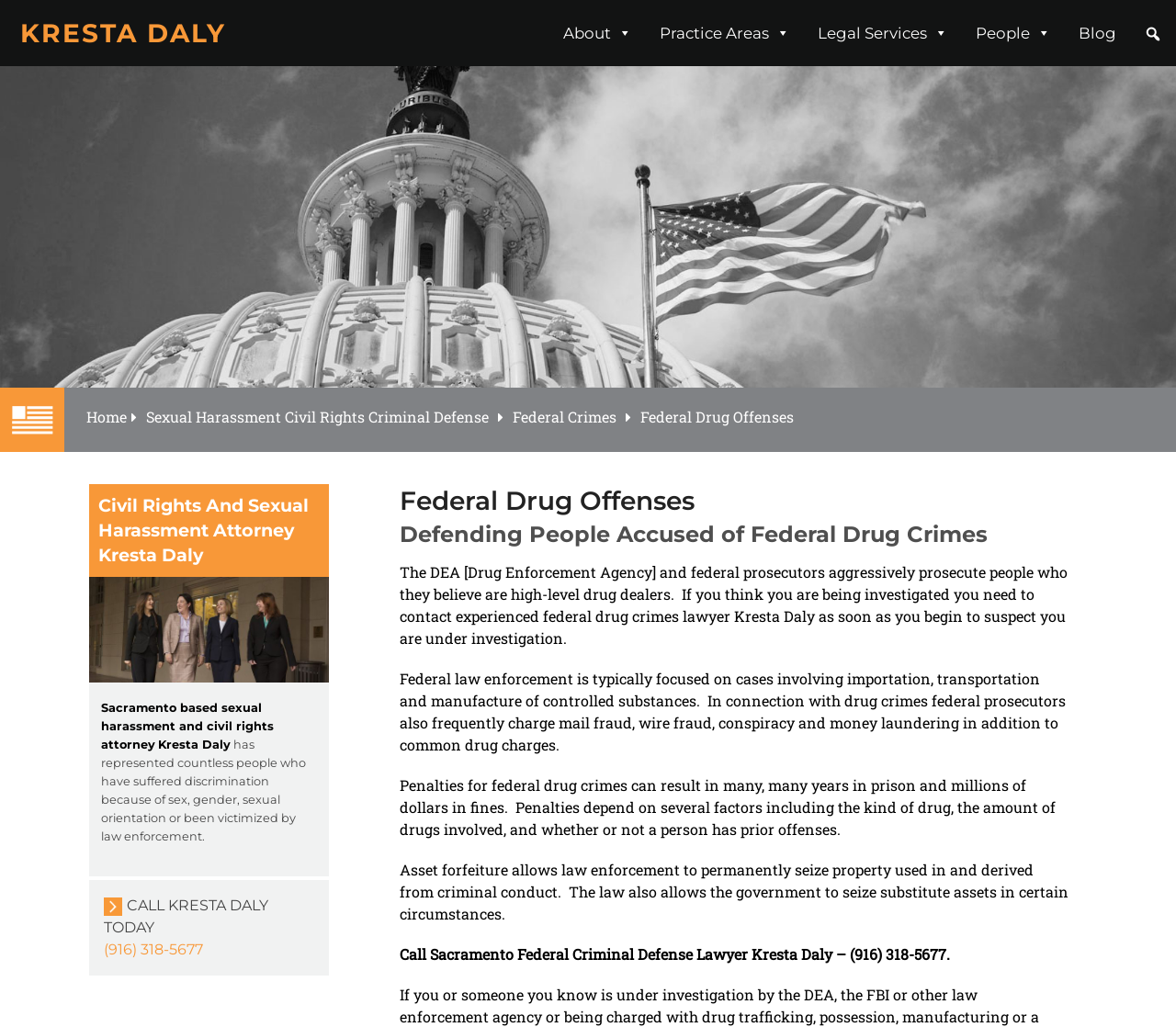What is the name of the lawyer?
Based on the content of the image, thoroughly explain and answer the question.

I found the answer by looking at the heading 'KRESTA DALY' at the top of the webpage, which suggests that Kresta Daly is the name of the lawyer or the law firm.